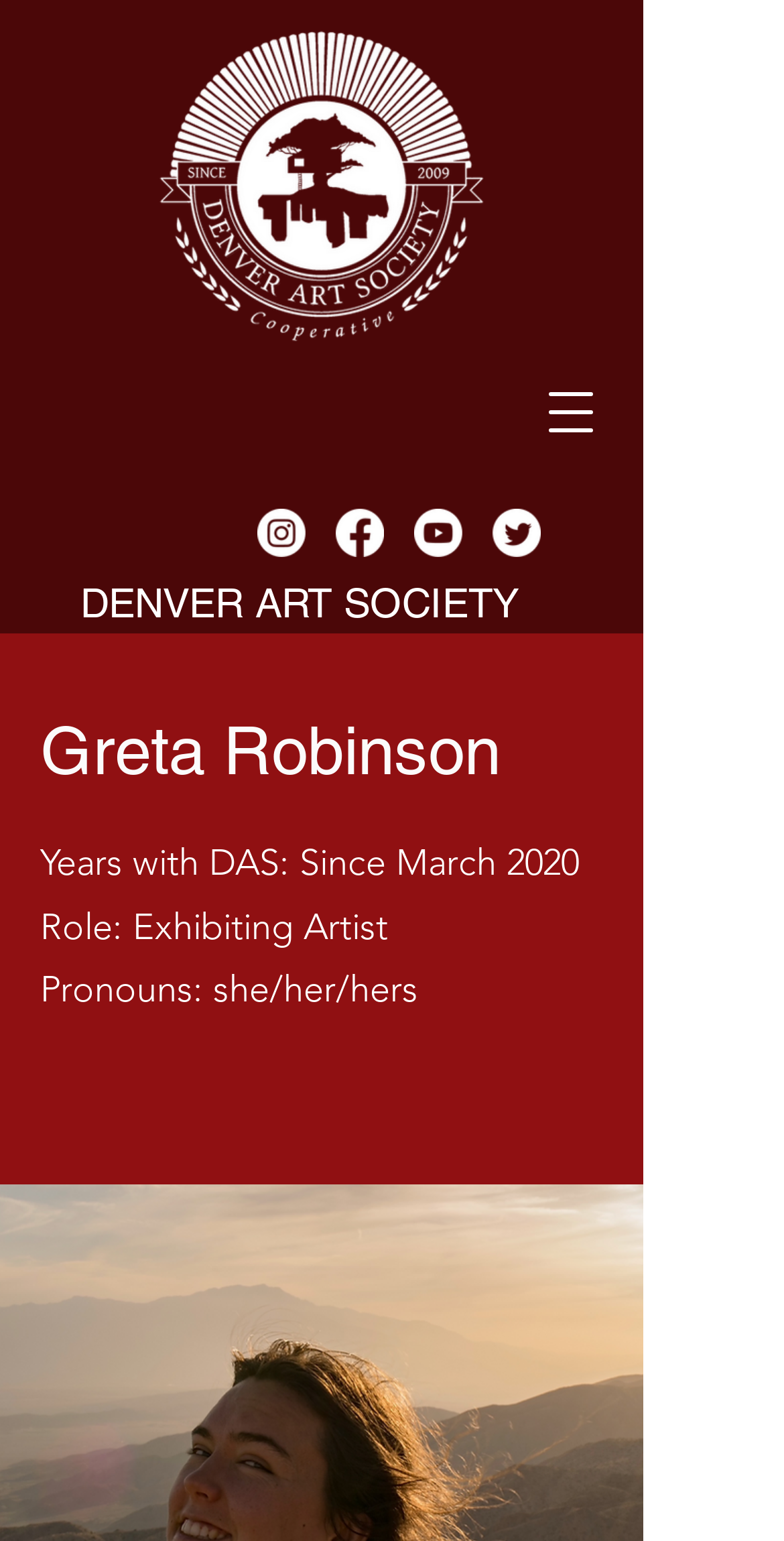What are Greta Robinson's preferred pronouns?
Provide a detailed answer to the question, using the image to inform your response.

The webpage lists 'Pronouns: she/her/hers' under Greta Robinson's name, indicating that these are her preferred pronouns.